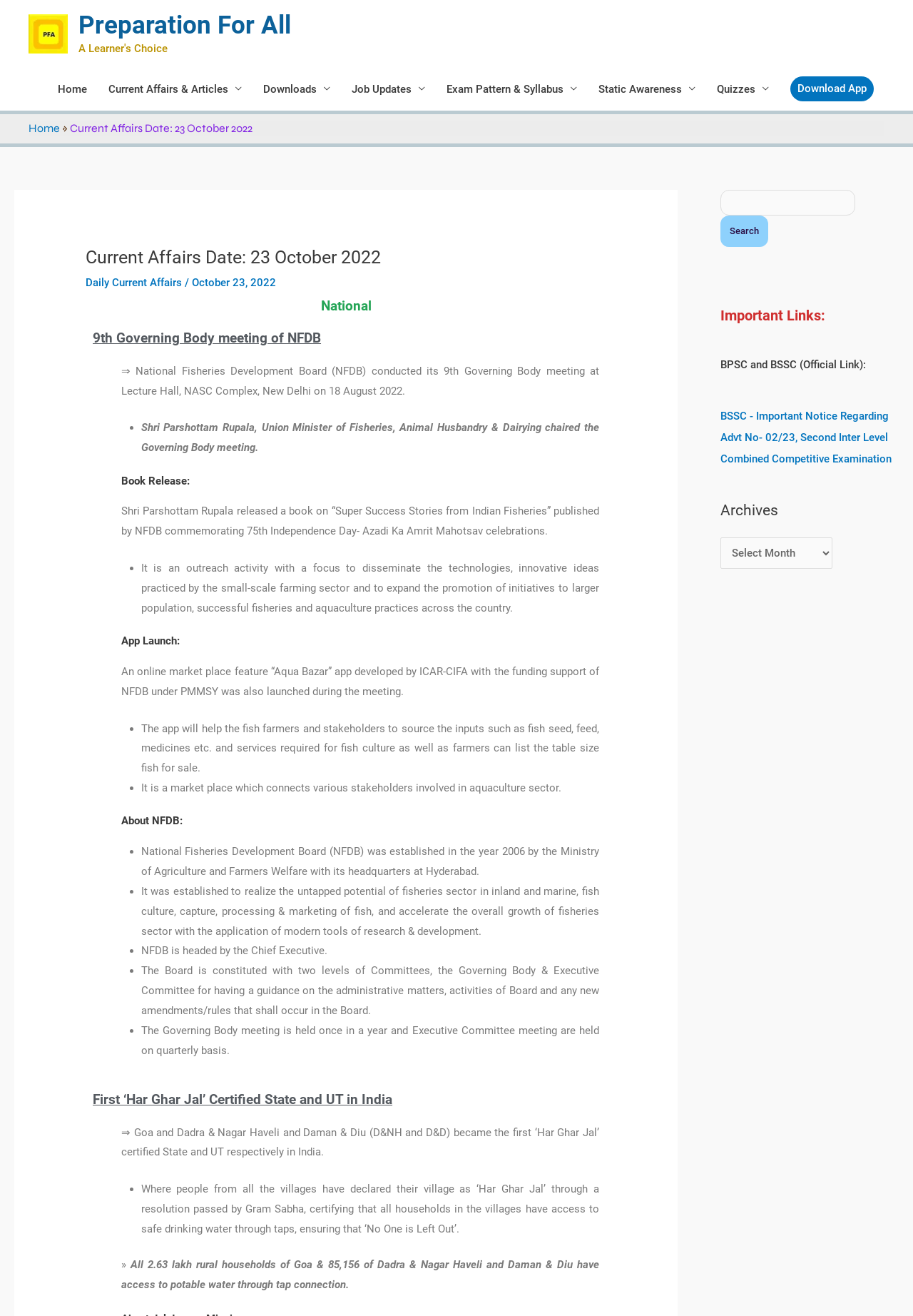Kindly determine the bounding box coordinates of the area that needs to be clicked to fulfill this instruction: "Click the 'Daily Current Affairs' link".

[0.094, 0.21, 0.199, 0.219]